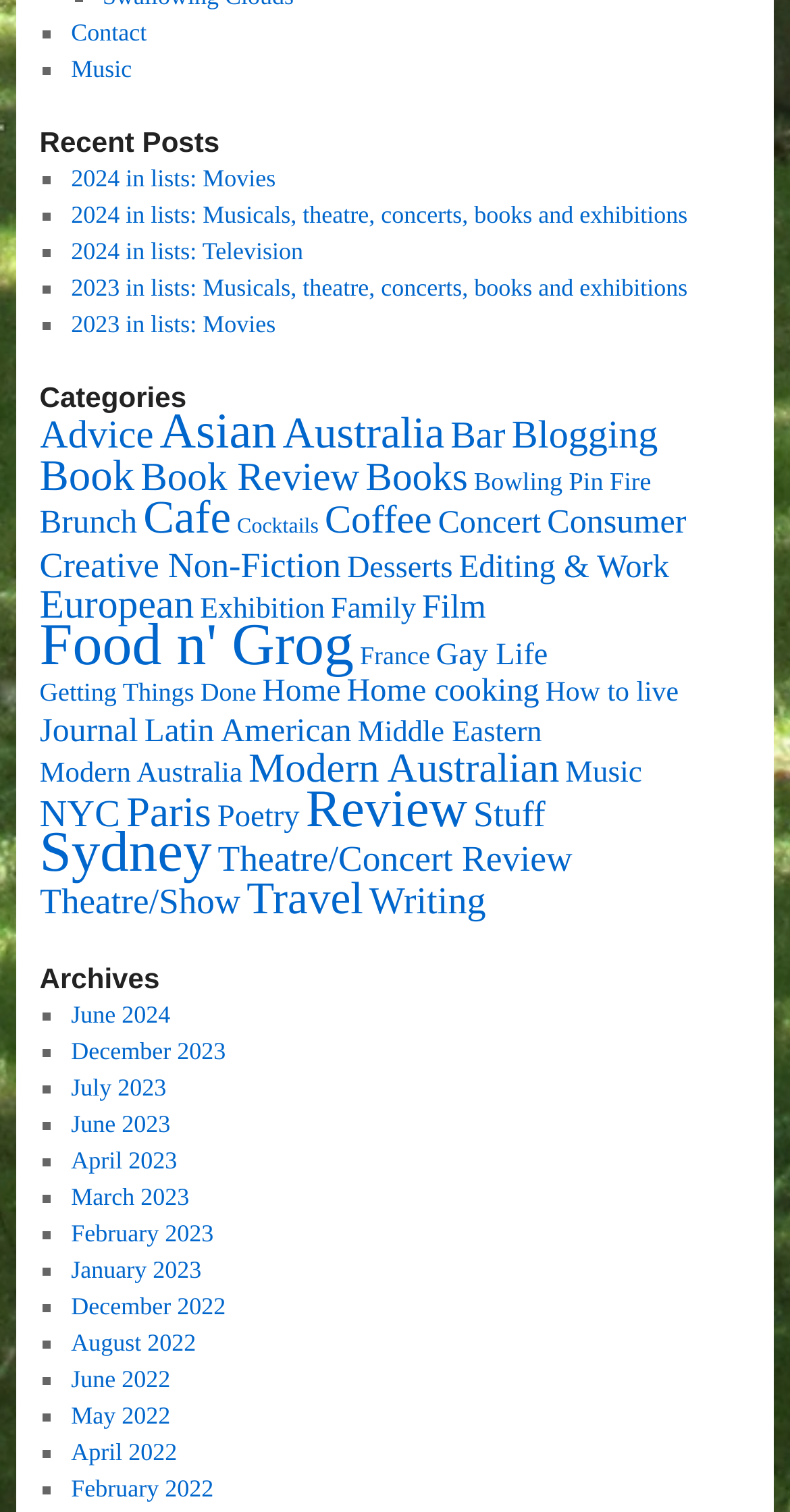Locate the bounding box coordinates of the element that should be clicked to execute the following instruction: "Go to 'June 2024' archives".

[0.09, 0.662, 0.216, 0.68]